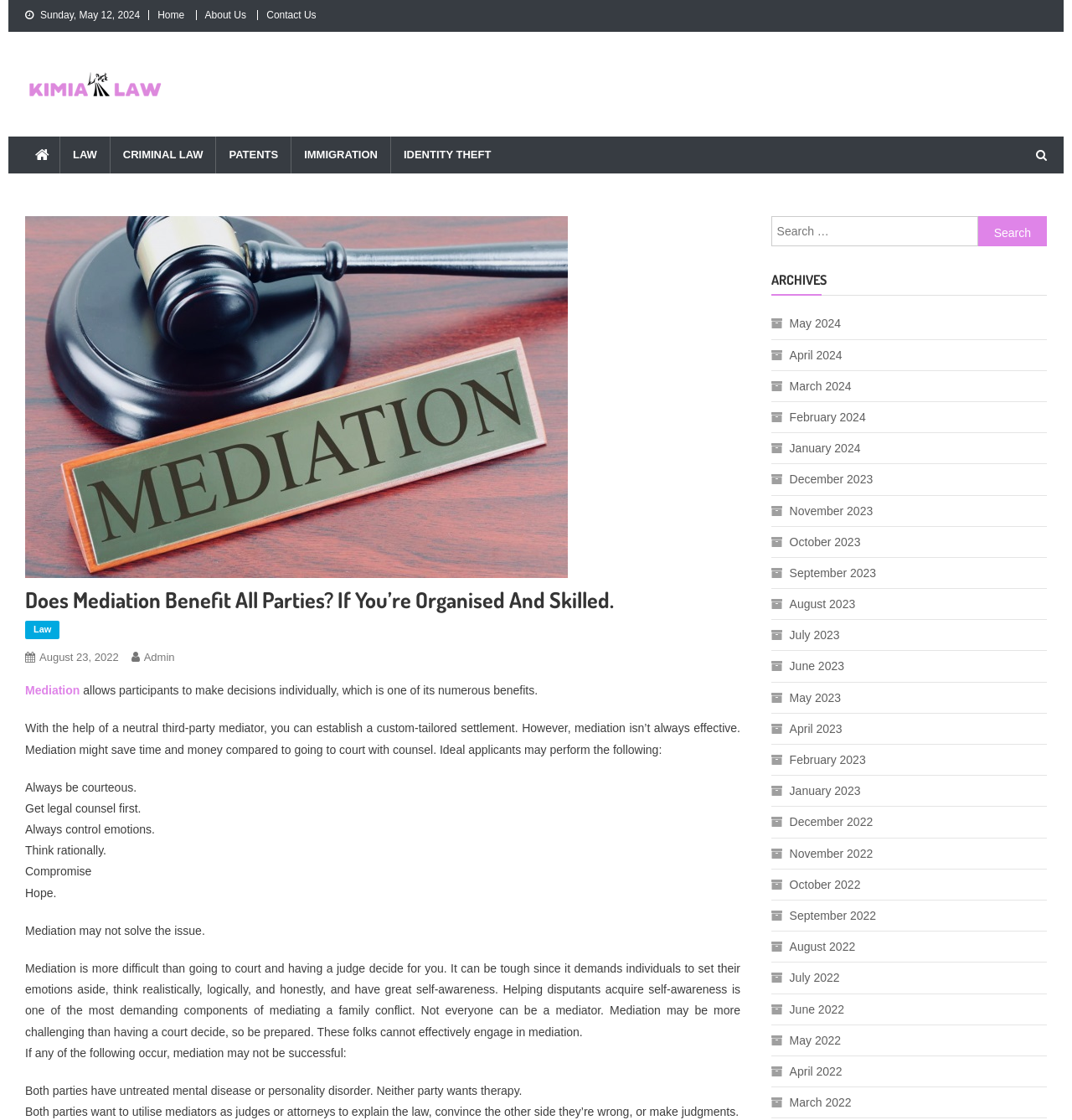Identify the bounding box coordinates for the region of the element that should be clicked to carry out the instruction: "View the 'ARCHIVES'". The bounding box coordinates should be four float numbers between 0 and 1, i.e., [left, top, right, bottom].

[0.719, 0.242, 0.977, 0.264]